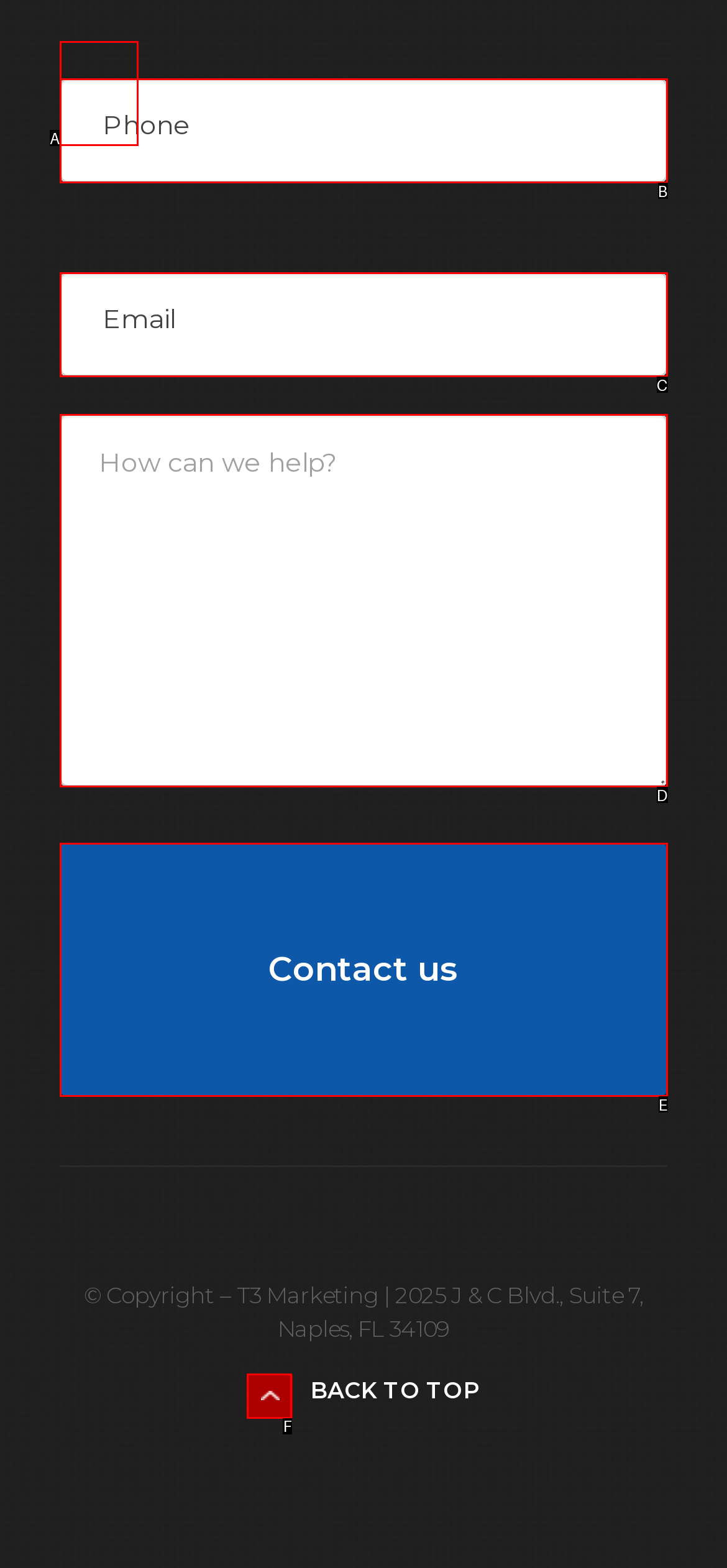Which option corresponds to the following element description: Contact us?
Please provide the letter of the correct choice.

E